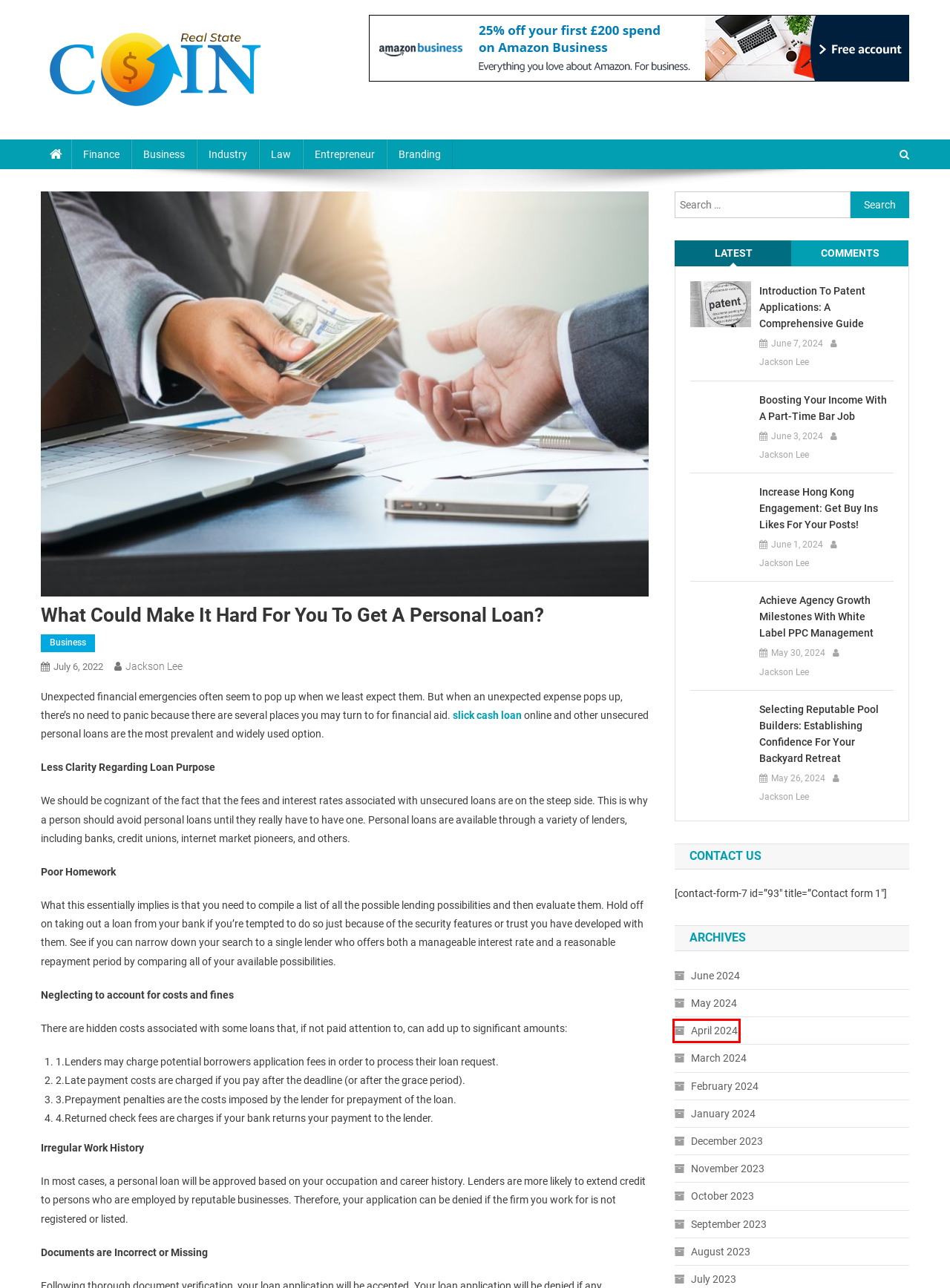With the provided webpage screenshot containing a red bounding box around a UI element, determine which description best matches the new webpage that appears after clicking the selected element. The choices are:
A. Achieve Agency Growth Milestones with White Label PPC Management – Realstate Coin
B. January 2024 – Realstate Coin
C. April 2024 – Realstate Coin
D. November 2023 – Realstate Coin
E. August 2023 – Realstate Coin
F. Introduction to Patent Applications: A Comprehensive Guide – Realstate Coin
G. Business – Realstate Coin
H. June 2024 – Realstate Coin

C